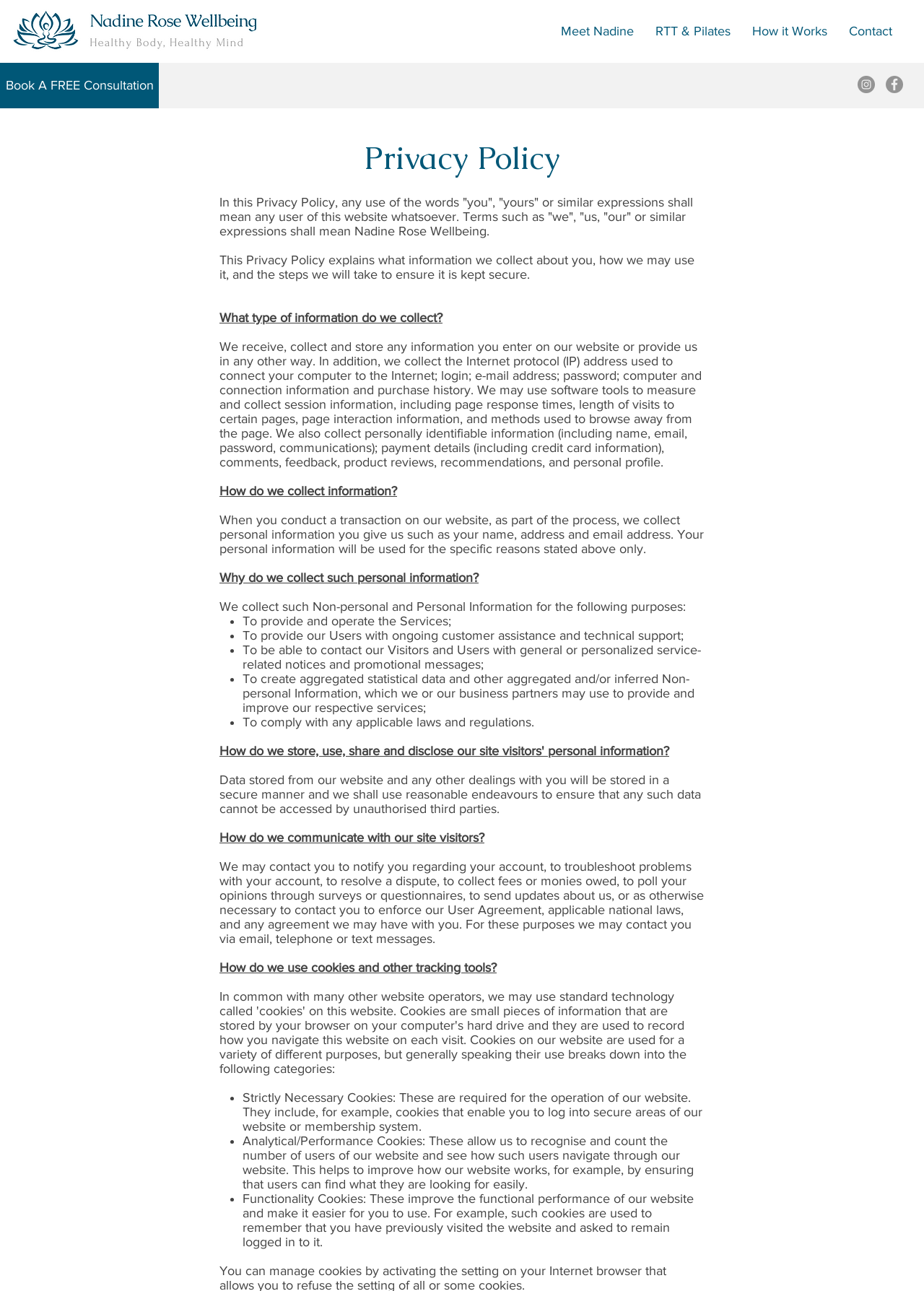What are Analytical/Performance Cookies used for?
Please respond to the question with a detailed and well-explained answer.

The webpage explains that Analytical/Performance Cookies are used to recognize and count the number of users of the website and see how such users navigate through the website, which helps to improve how the website works.